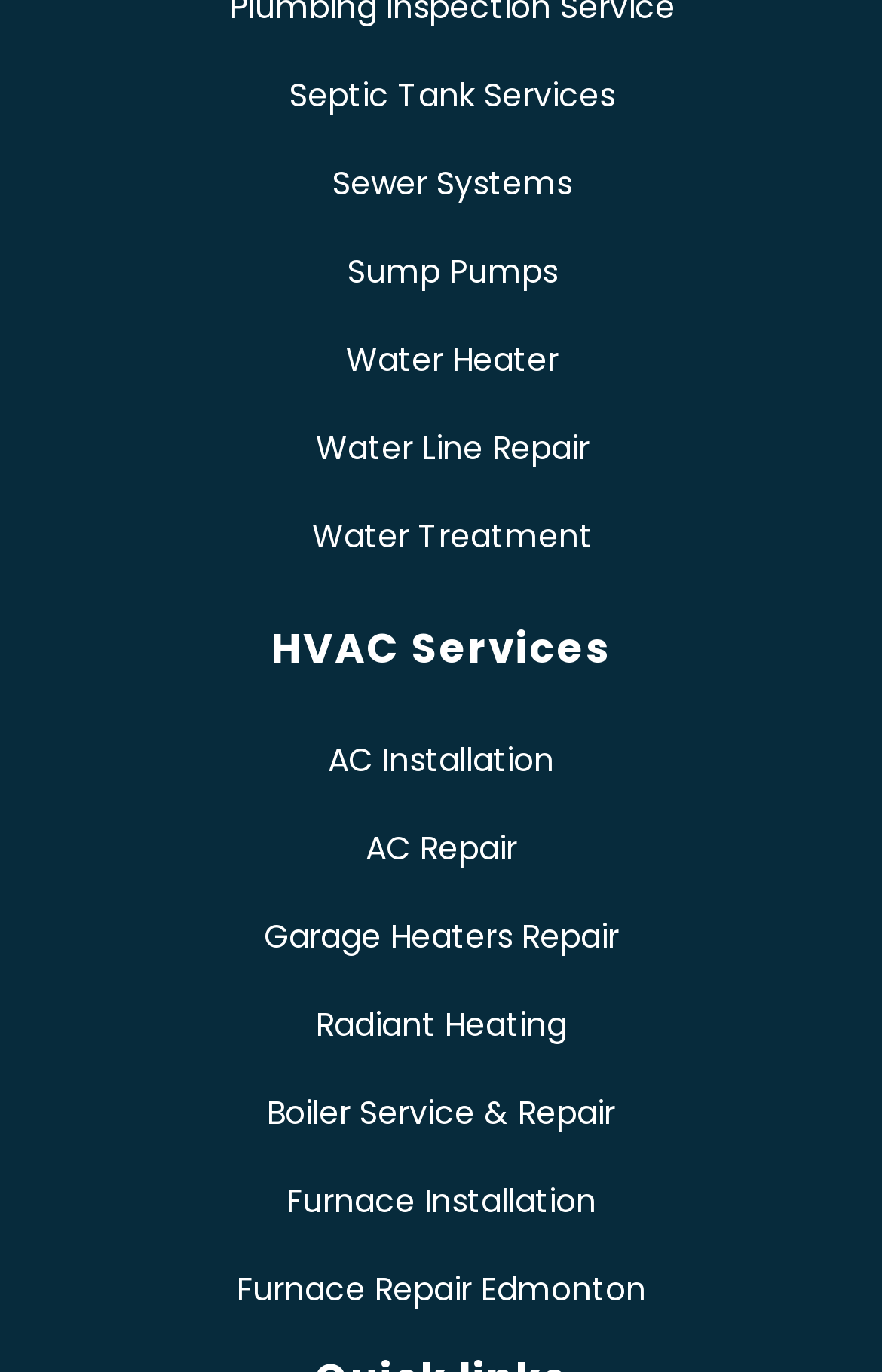Please find the bounding box coordinates of the element that you should click to achieve the following instruction: "Learn about AC Installation". The coordinates should be presented as four float numbers between 0 and 1: [left, top, right, bottom].

[0.051, 0.538, 0.949, 0.572]